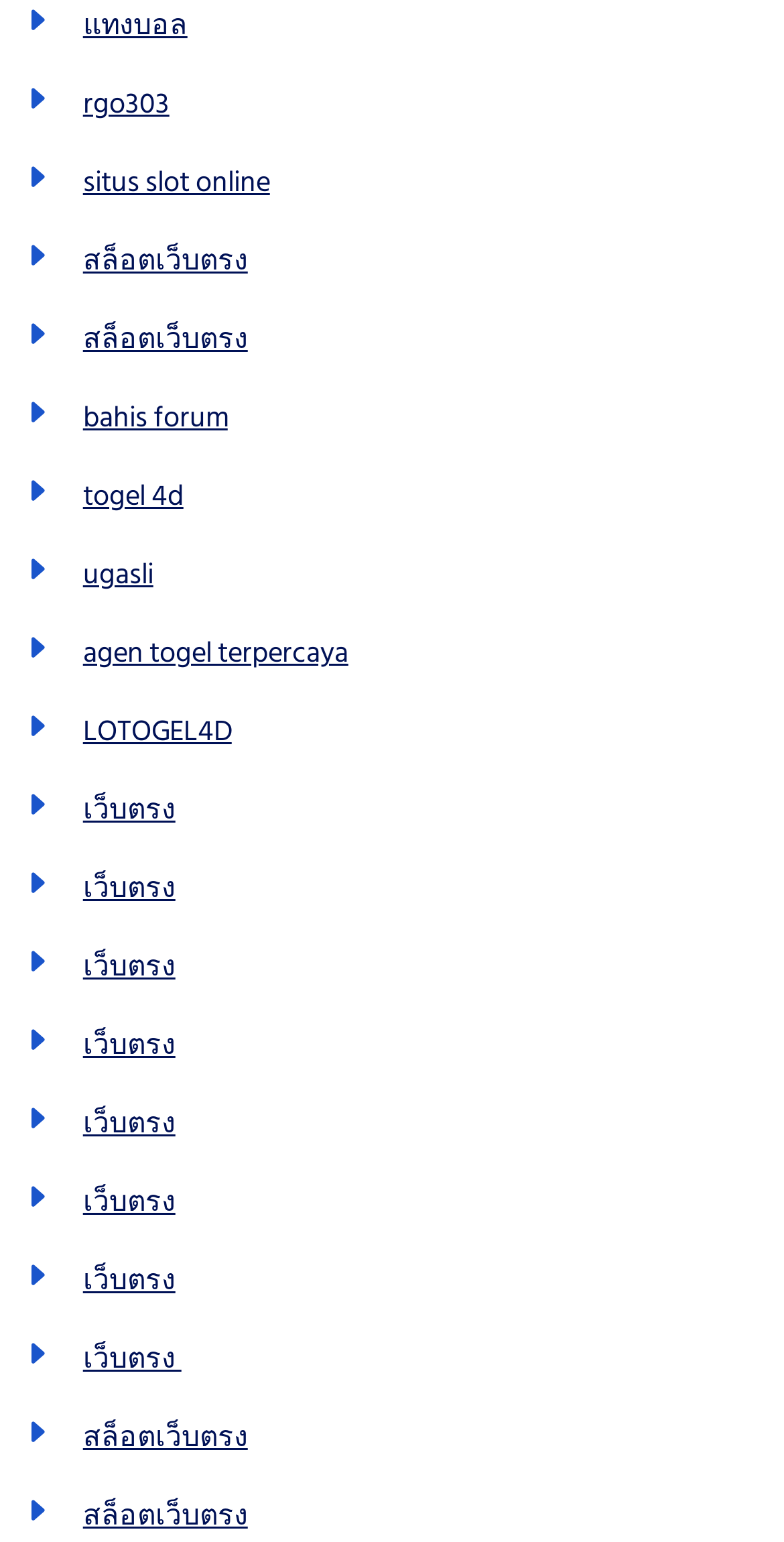Identify the coordinates of the bounding box for the element that must be clicked to accomplish the instruction: "Go to SCADA".

None